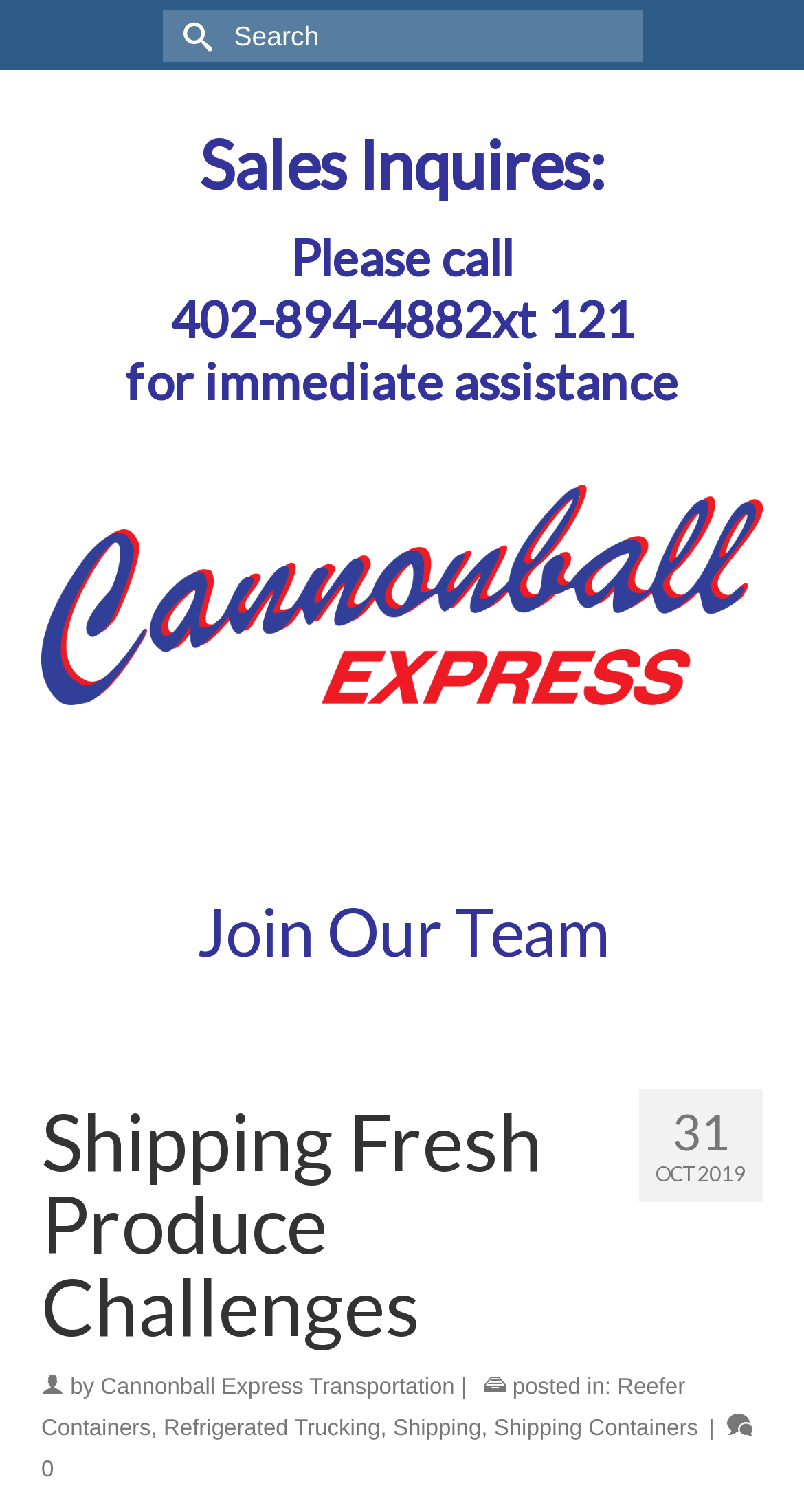Find the bounding box coordinates of the element you need to click on to perform this action: 'View September 2019'. The coordinates should be represented by four float values between 0 and 1, in the format [left, top, right, bottom].

None